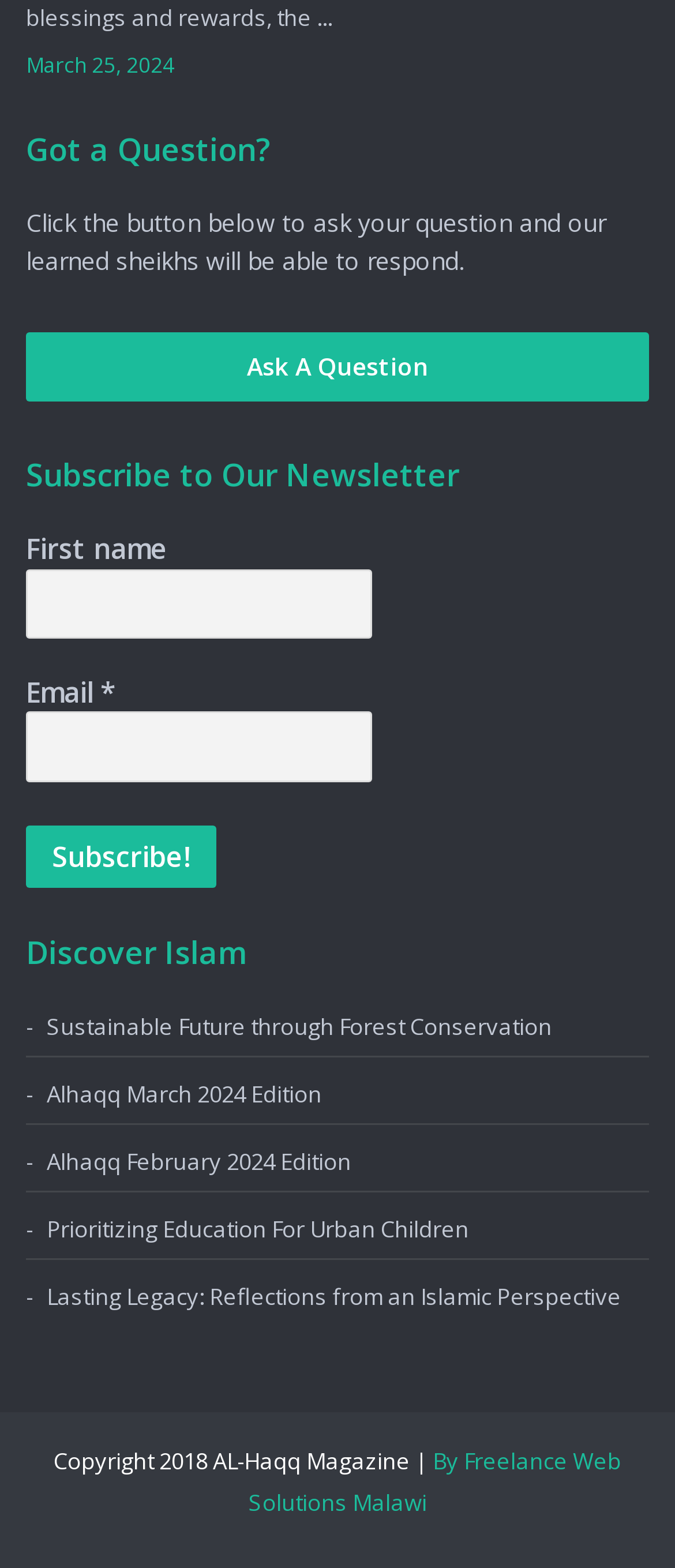Using the information shown in the image, answer the question with as much detail as possible: What is the purpose of the button below the 'Got a Question?' heading?

The button is located below the 'Got a Question?' heading, and its purpose is to allow users to ask their questions, which will be responded to by the learned sheikhs.